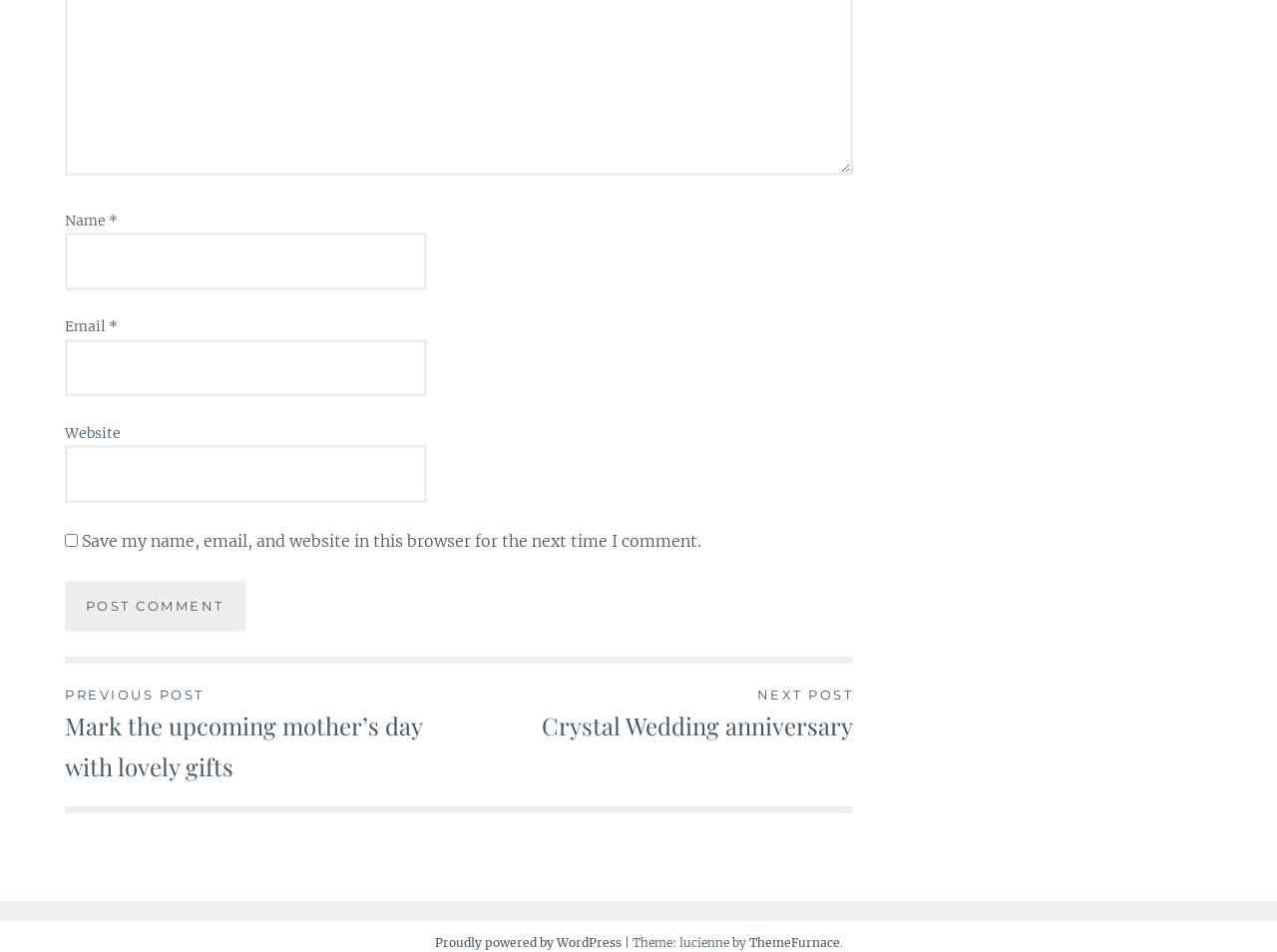Refer to the element description ThemeFurnace and identify the corresponding bounding box in the screenshot. Format the coordinates as (top-left x, top-left y, bottom-right x, bottom-right y) with values in the range of 0 to 1.

[0.586, 0.983, 0.657, 0.998]